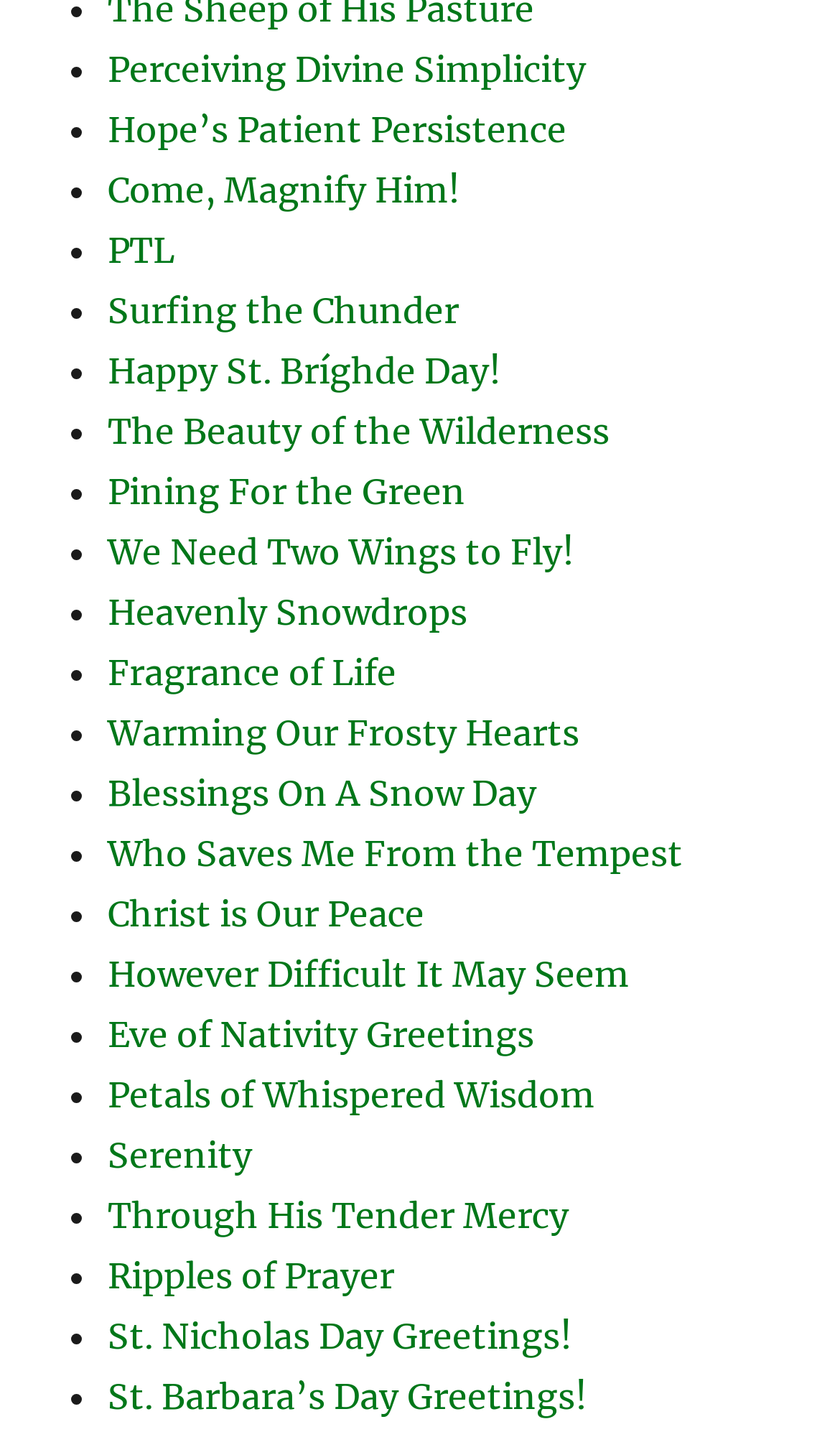Answer the question using only one word or a concise phrase: What is the last link on the webpage?

St. Barbara’s Day Greetings!